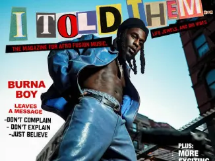Explain the image with as much detail as possible.

The image features a striking magazine cover titled "I TOLD THEM," which focuses on Afro fusion music. Central to the design is the renowned artist Burna Boy, who is prominently displayed. He's depicted with an expressive pose, wearing a stylish outfit that showcases his individuality and charisma. 

The cover emphasizes his influence with a headline that reads "Burna Boy LEAVES A MESSAGE" accompanied by motivational phrases: "DON'T COMPLAIN, DON'T EXPLAIN, JUST BELIEVE." This message resonates with his artistic philosophy and encourages positivity. The vibrant text and layout draw attention, reflecting the magazine's dedication to celebrating cultural pride and originality in music. The backdrop hints at an urban setting, complementing Burna Boy's contemporary style and connection to his roots. Overall, this cover encapsulates the spirit of Afro fusion music while highlighting Burna Boy's role as a leading figure in the genre.